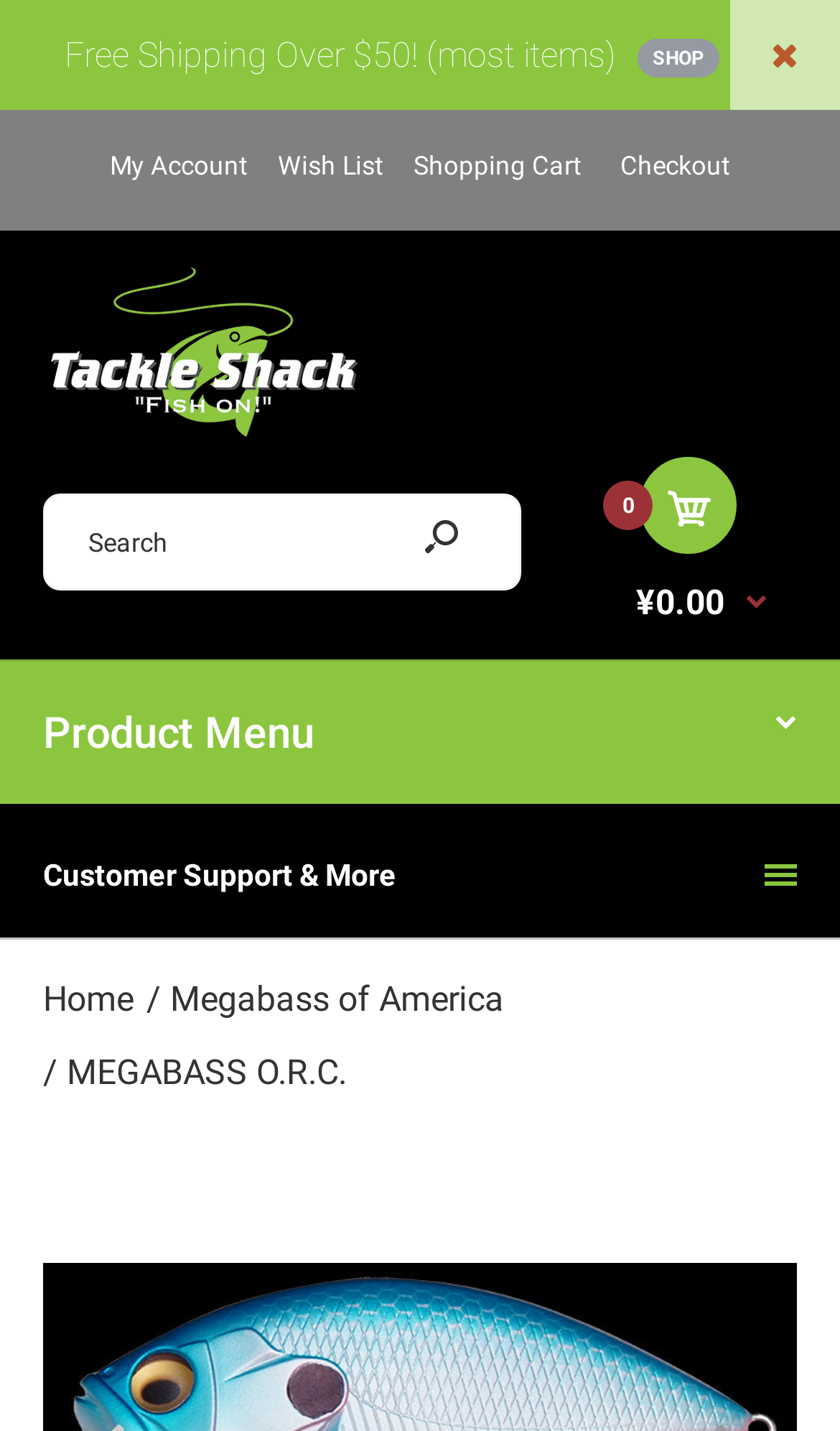Please give the bounding box coordinates of the area that should be clicked to fulfill the following instruction: "View Shopping Cart". The coordinates should be in the format of four float numbers from 0 to 1, i.e., [left, top, right, bottom].

[0.492, 0.105, 0.692, 0.127]